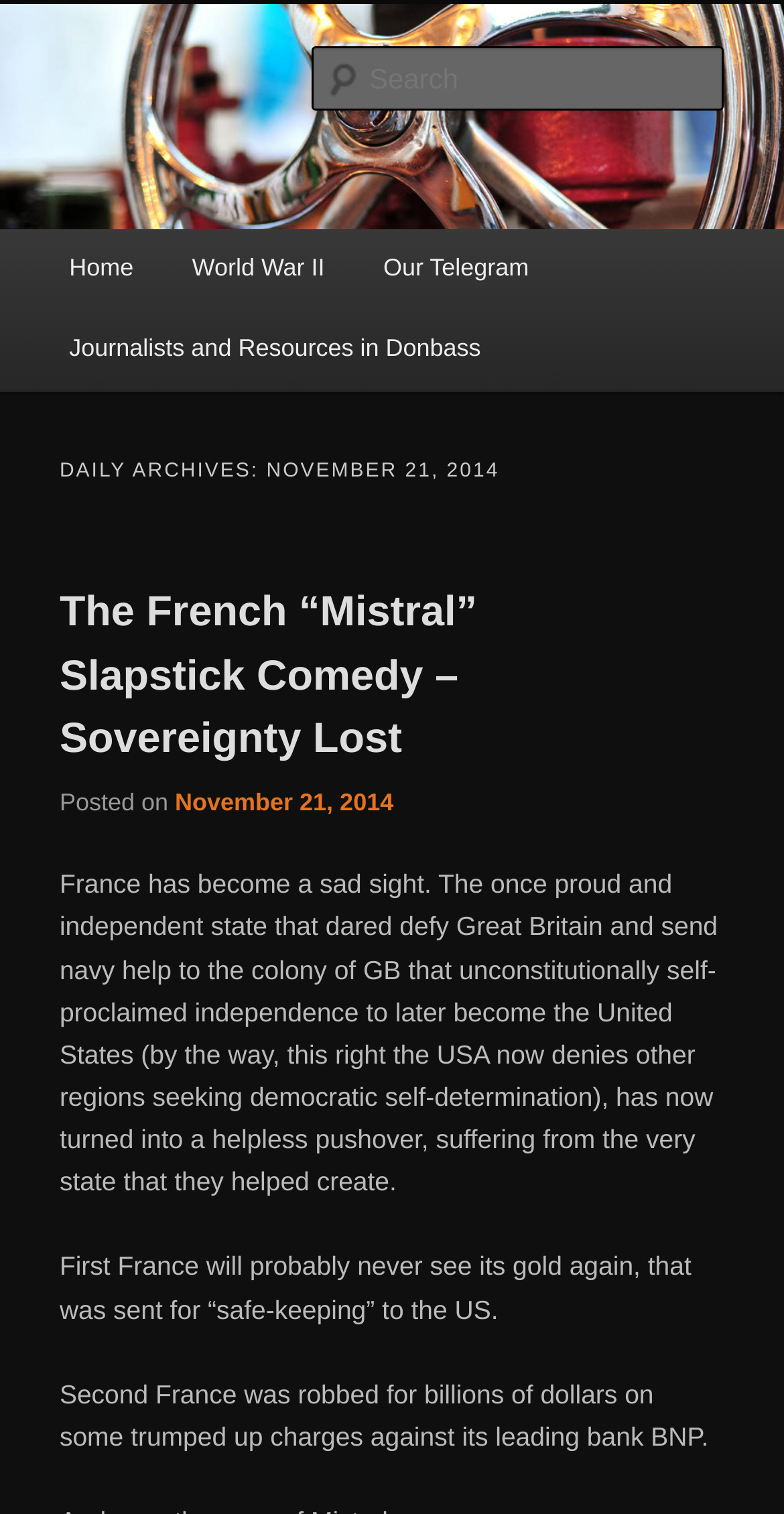Determine the bounding box for the HTML element described here: "Beorn's Beehive". The coordinates should be given as [left, top, right, bottom] with each number being a float between 0 and 1.

[0.076, 0.155, 0.556, 0.19]